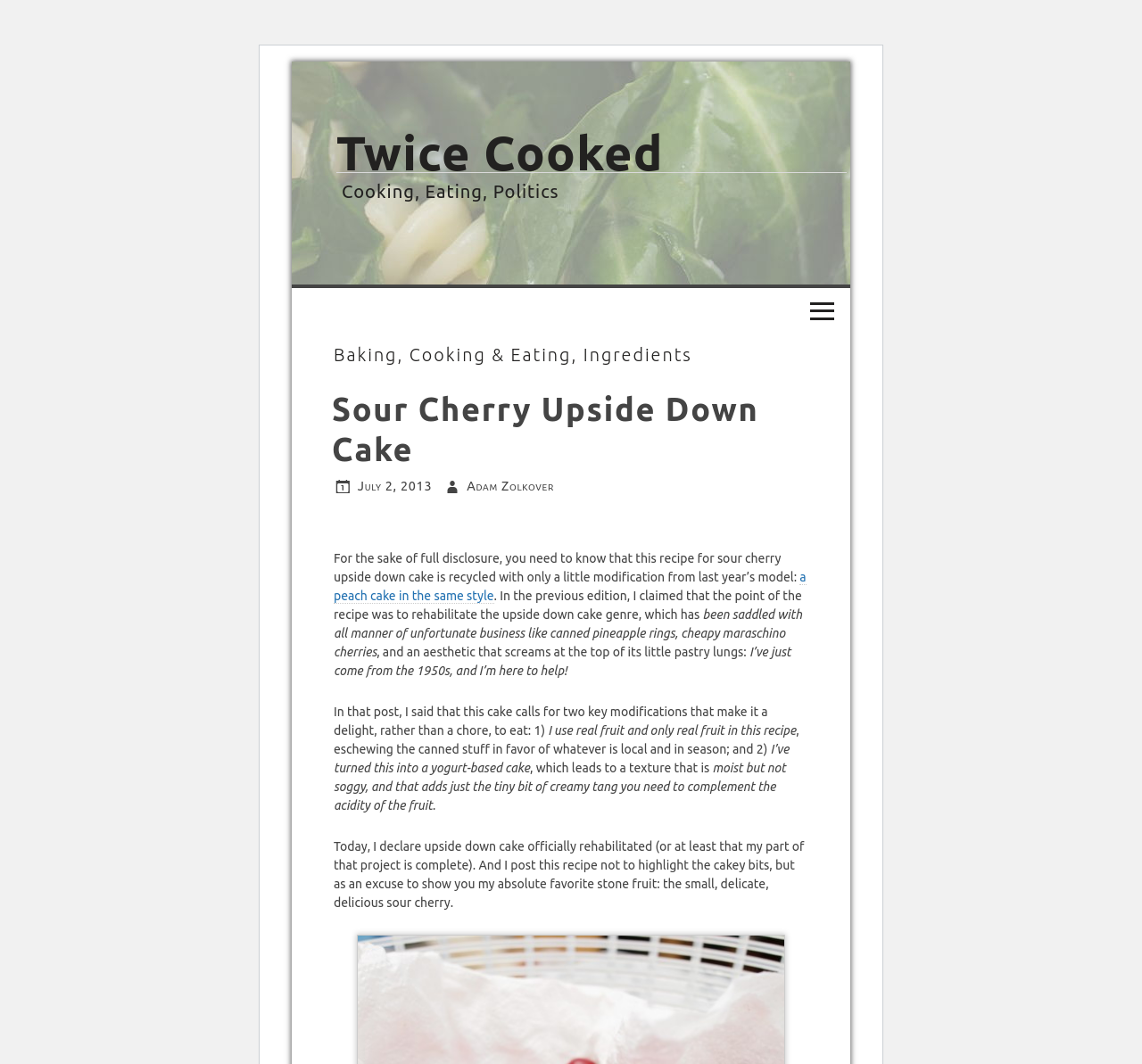Predict the bounding box of the UI element that fits this description: "Privacy Policy".

None